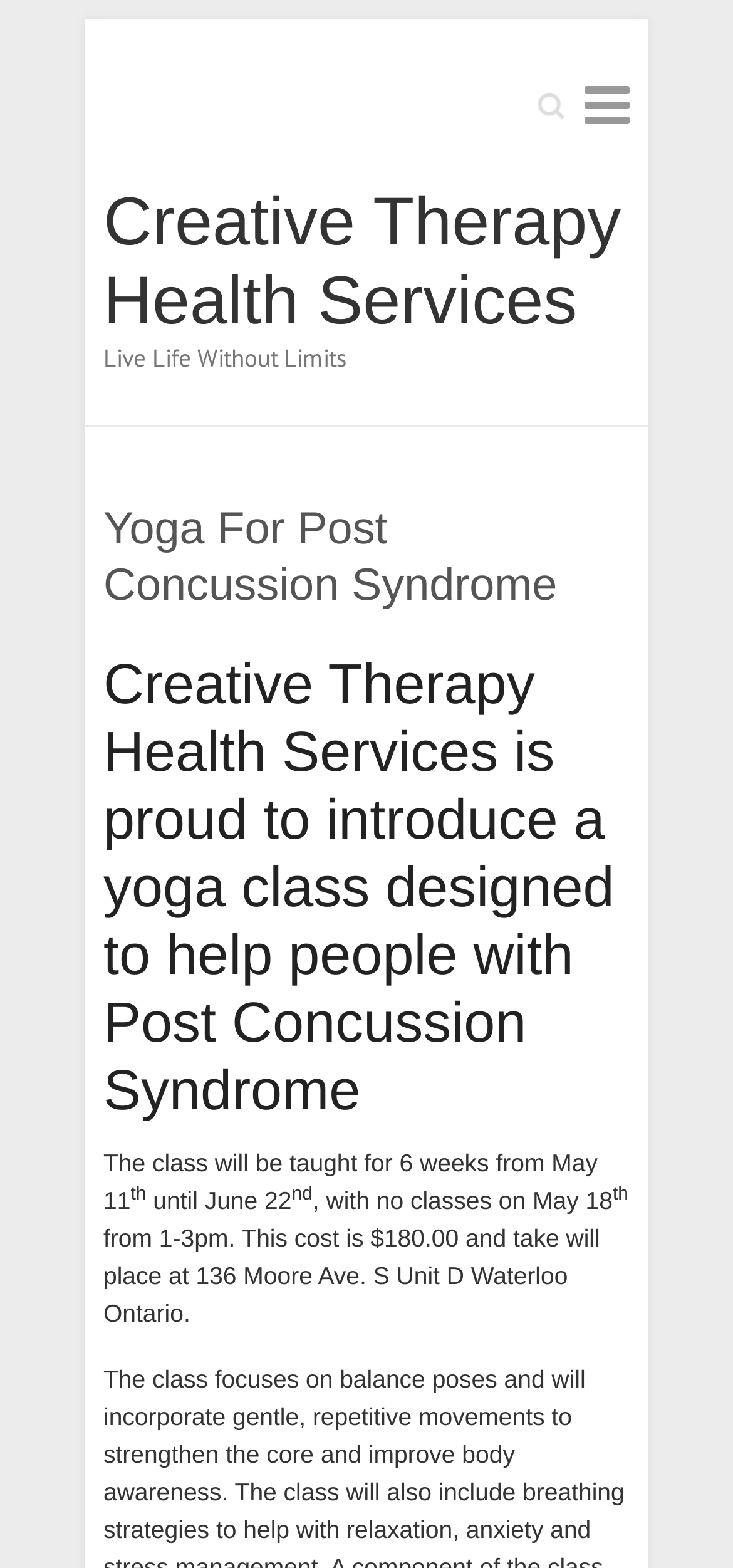Where will the yoga class take place?
Based on the screenshot, provide a one-word or short-phrase response.

136 Moore Ave. S Unit D Waterloo Ontario